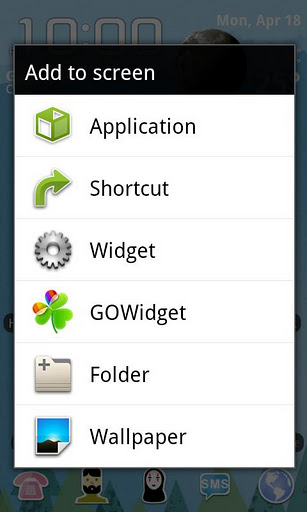Generate an in-depth description of the visual content.

The image displays a user interface from an Android device, showcasing a menu labeled "Add to screen." This menu offers several options for personalizing the home screen, including "Application," "Shortcut," "Widget," "GOWidget," "Folder," and "Wallpaper." Each option is represented by a corresponding icon, allowing users to choose how they want to customize their screen layout. This feature highlights the versatility of Android's interface, enabling users to enhance usability and organization according to their preferences. The menu is likely part of the functionality that the Go Task Manager application provides, which is designed to simplify user interaction with multitasking and app management.